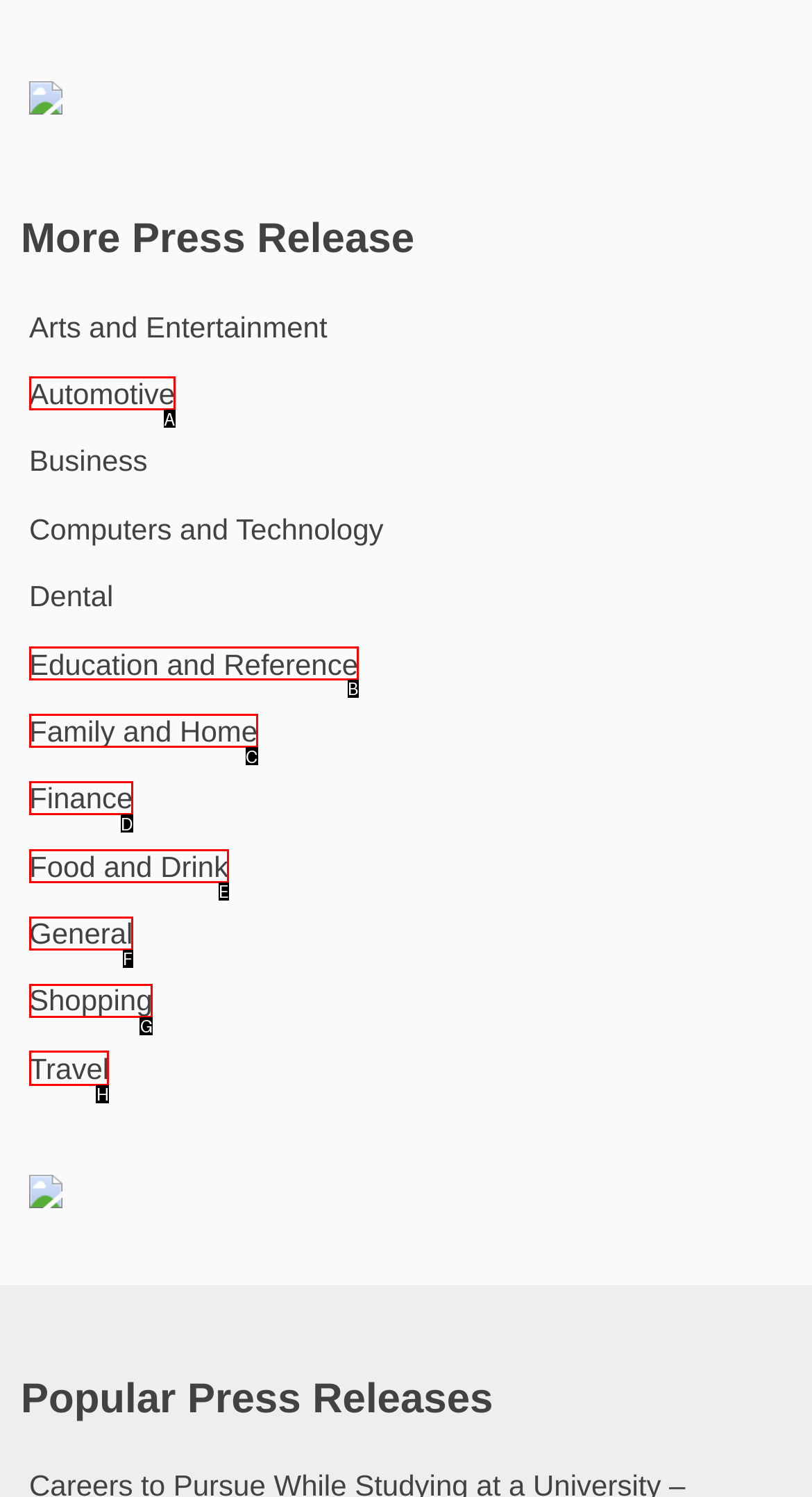Point out the letter of the HTML element you should click on to execute the task: Click on Travel
Reply with the letter from the given options.

H